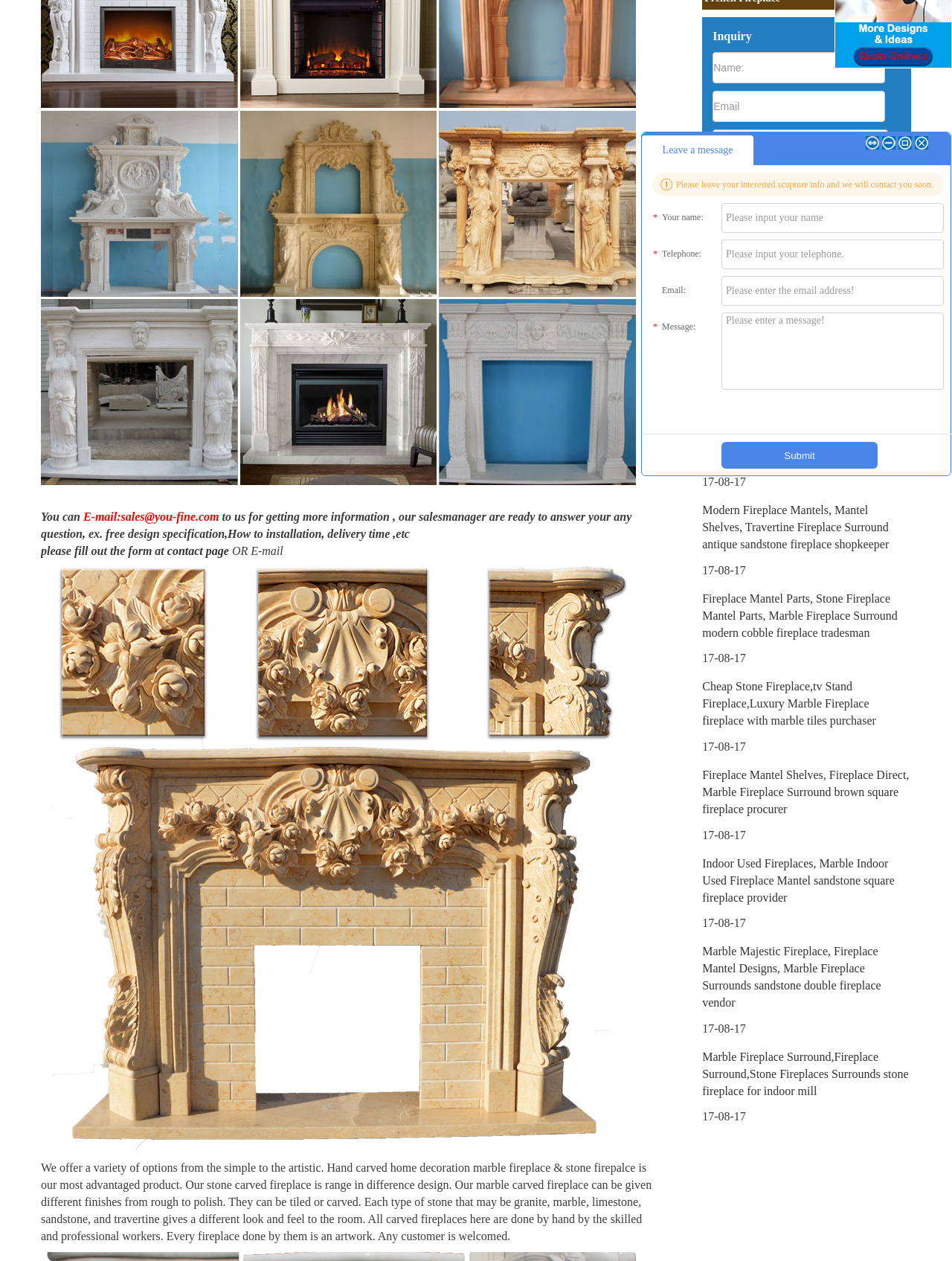Please provide the bounding box coordinates in the format (top-left x, top-left y, bottom-right x, bottom-right y). Remember, all values are floating point numbers between 0 and 1. What is the bounding box coordinate of the region described as: contact page

[0.176, 0.432, 0.241, 0.442]